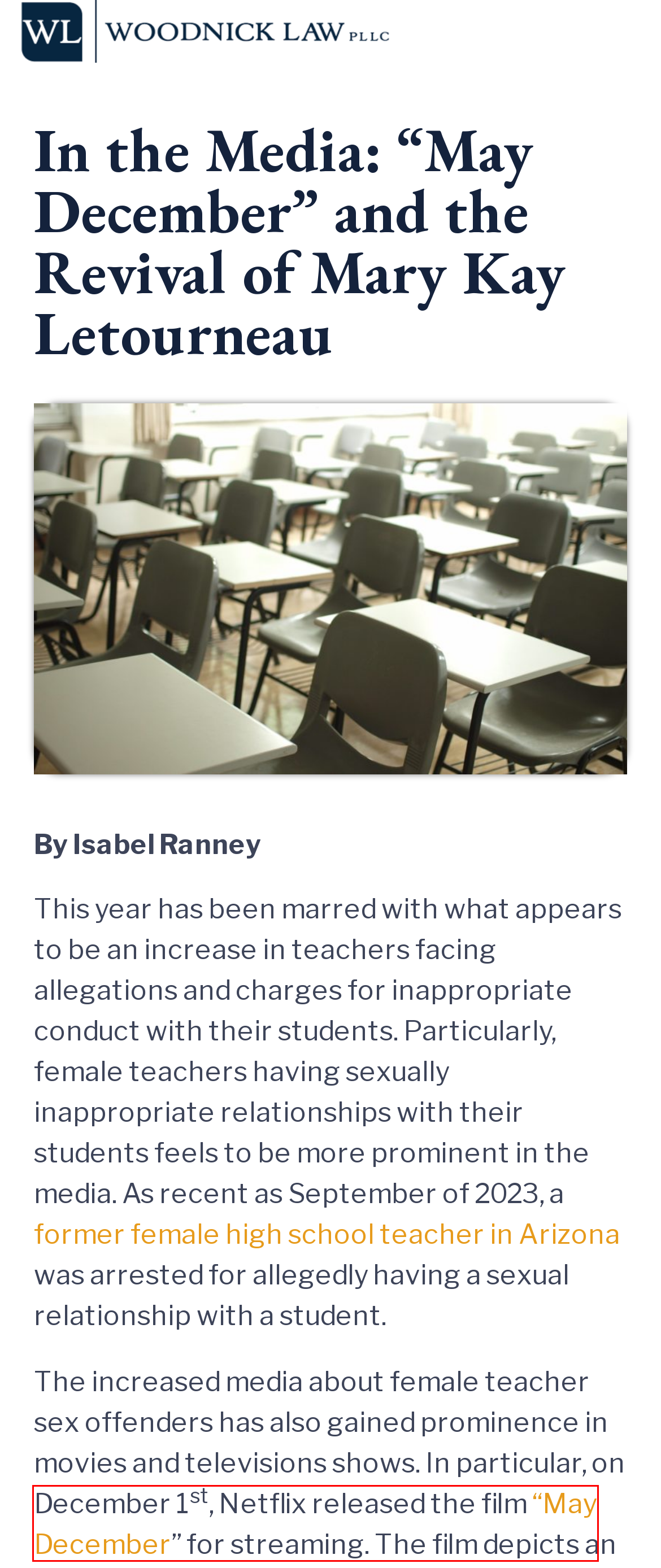A screenshot of a webpage is given, featuring a red bounding box around a UI element. Please choose the webpage description that best aligns with the new webpage after clicking the element in the bounding box. These are the descriptions:
A. Arizona teacher arrested for alleged 'inappropriate relationship' with student | Fox News
B. Benefits of Remote Family Law Mediation Services for Arizona Families – woodnicklaw.com
C. Vili Fualaau, Who Was Married to Mary Kay Letourneau, Welcomes Baby
D. Our Team – woodnicklaw.com
E. AI Editing Technology in Family Communications – woodnicklaw.com
F. Is Corporal Punishment Permitted in Arizona? – woodnicklaw.com
G. Microsoft
H. Why Convert a Legal Separation to Divorce? – woodnicklaw.com

G